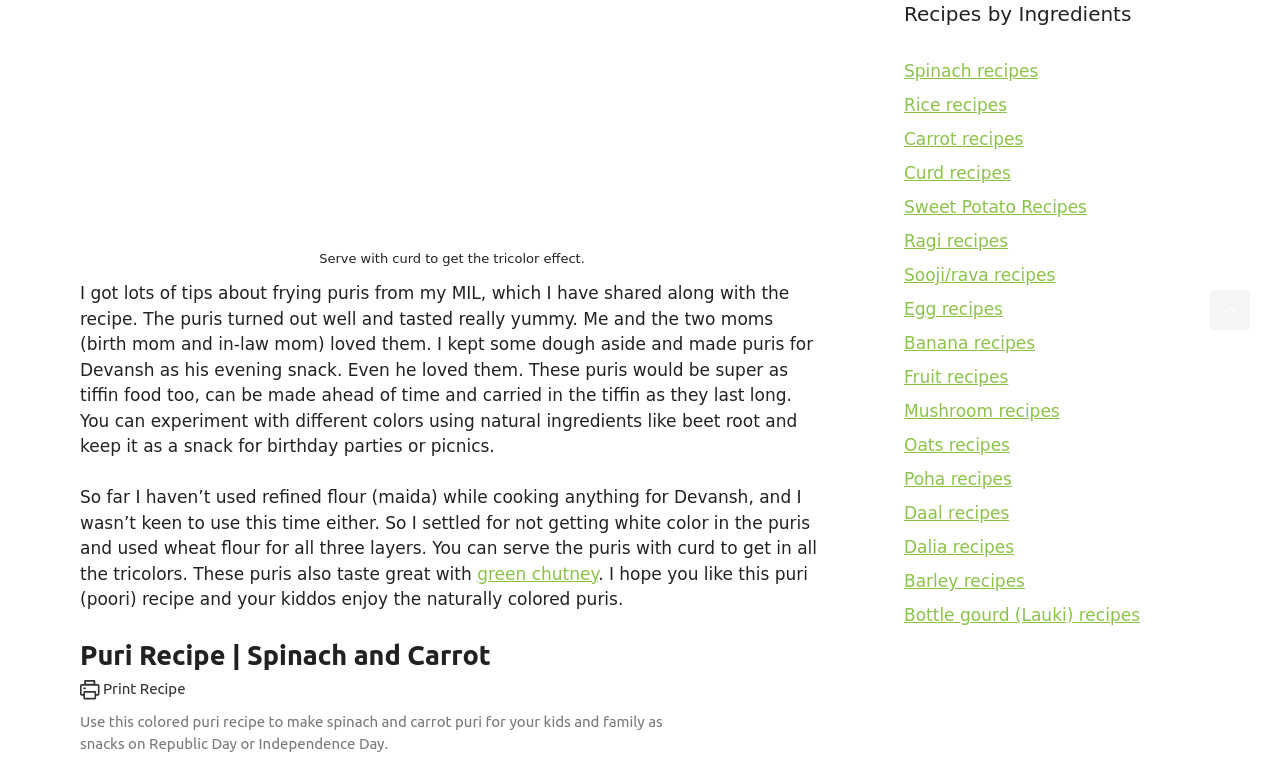Please identify the bounding box coordinates of the area I need to click to accomplish the following instruction: "Explore spinach recipes".

[0.706, 0.079, 0.811, 0.105]